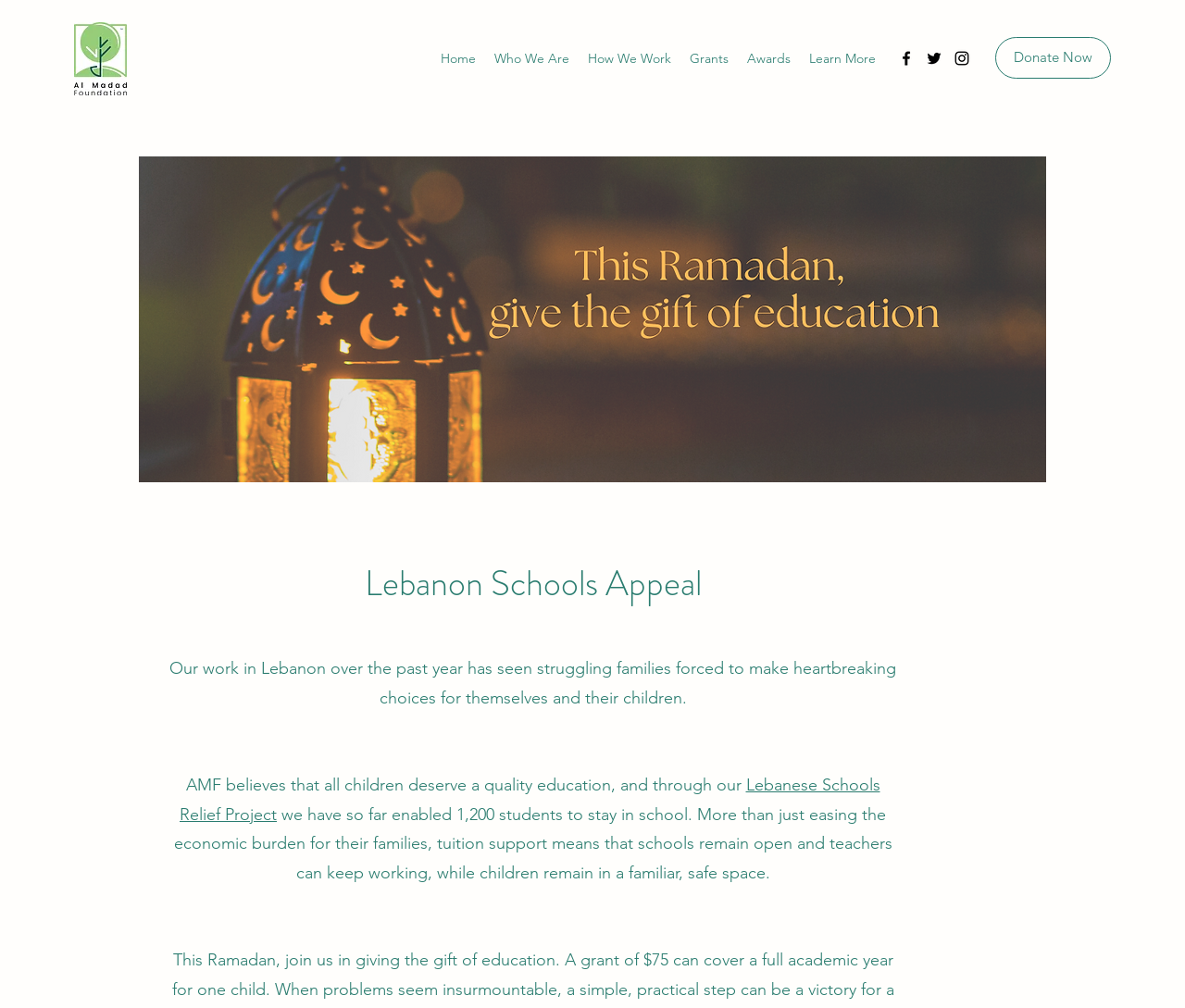Find the bounding box coordinates of the clickable element required to execute the following instruction: "Learn more about the Lebanese Schools Relief Project". Provide the coordinates as four float numbers between 0 and 1, i.e., [left, top, right, bottom].

[0.152, 0.769, 0.743, 0.818]